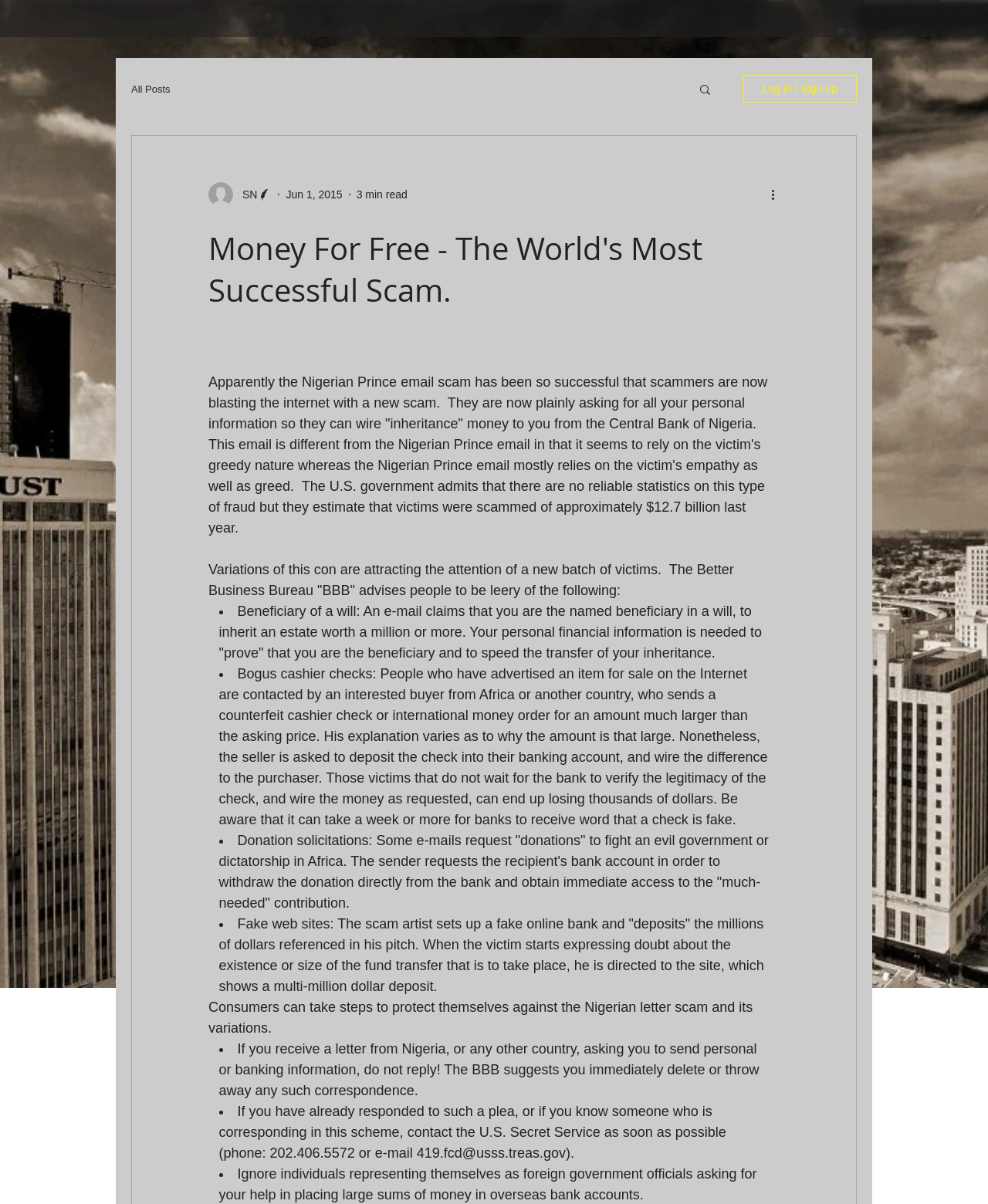Answer briefly with one word or phrase:
What is one way to protect oneself from the Nigerian letter scam?

Delete or throw away the correspondence